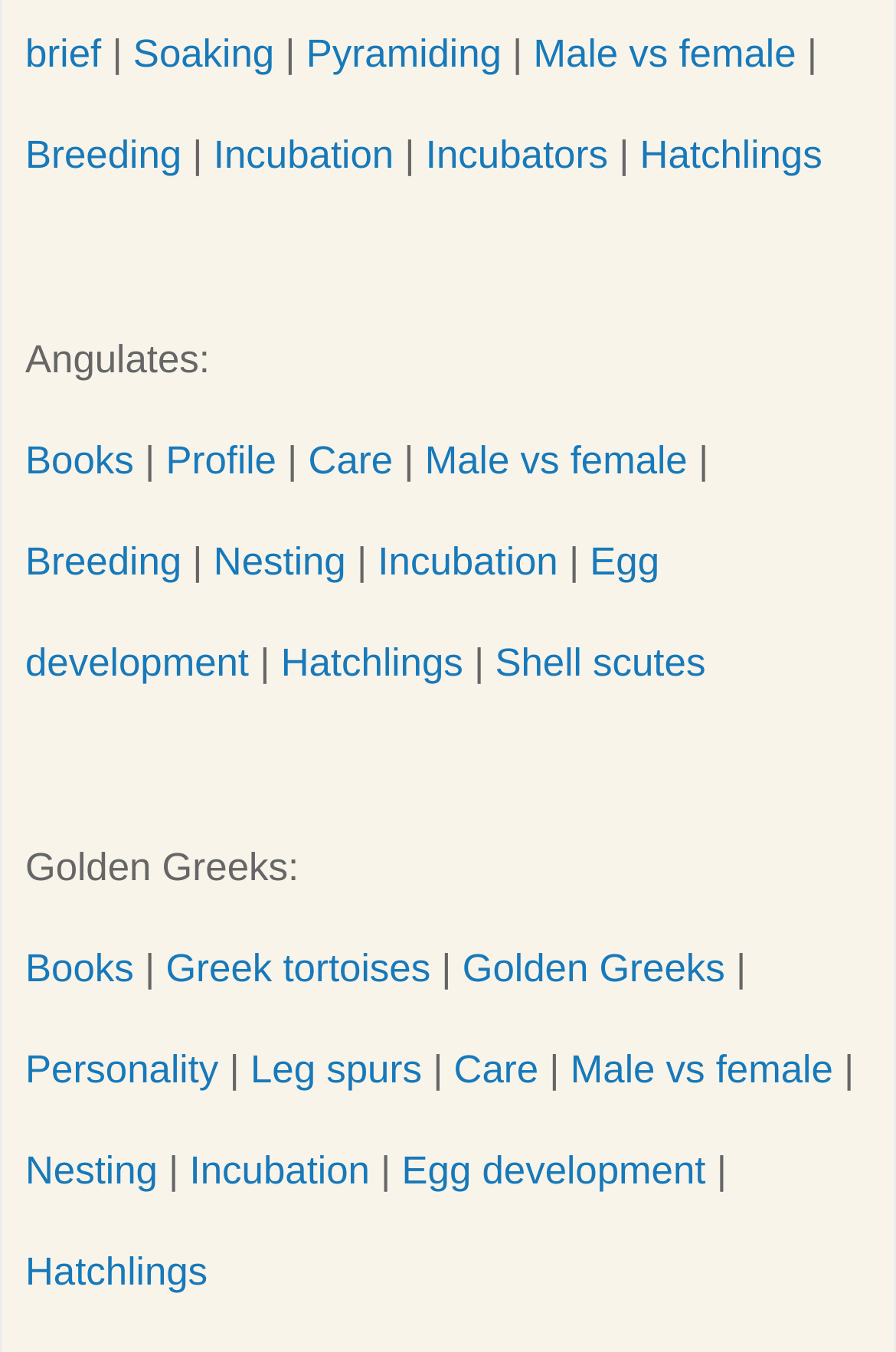What is the topic of the webpage?
Provide a fully detailed and comprehensive answer to the question.

By examining the links and text on the webpage, I inferred that the topic of the webpage is tortoises, specifically their care, breeding, and characteristics. The webpage provides various resources and information related to tortoises.